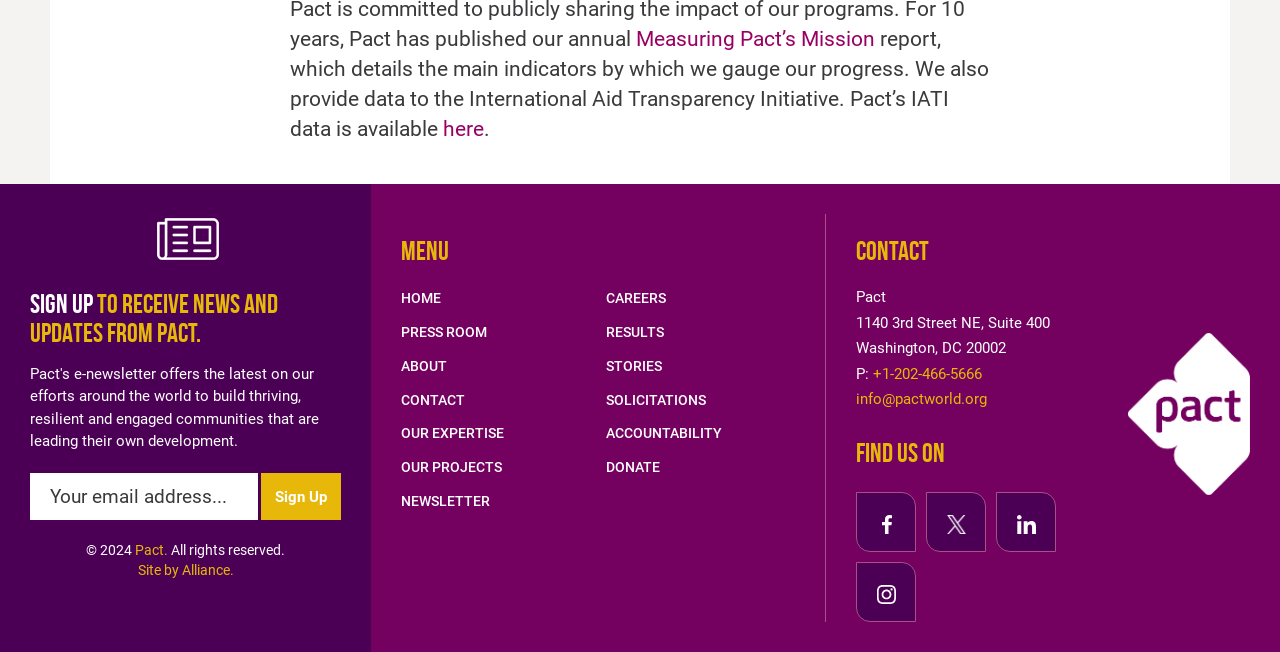What is the phone number of the organization?
Examine the image and give a concise answer in one word or a short phrase.

+1-202-466-5666